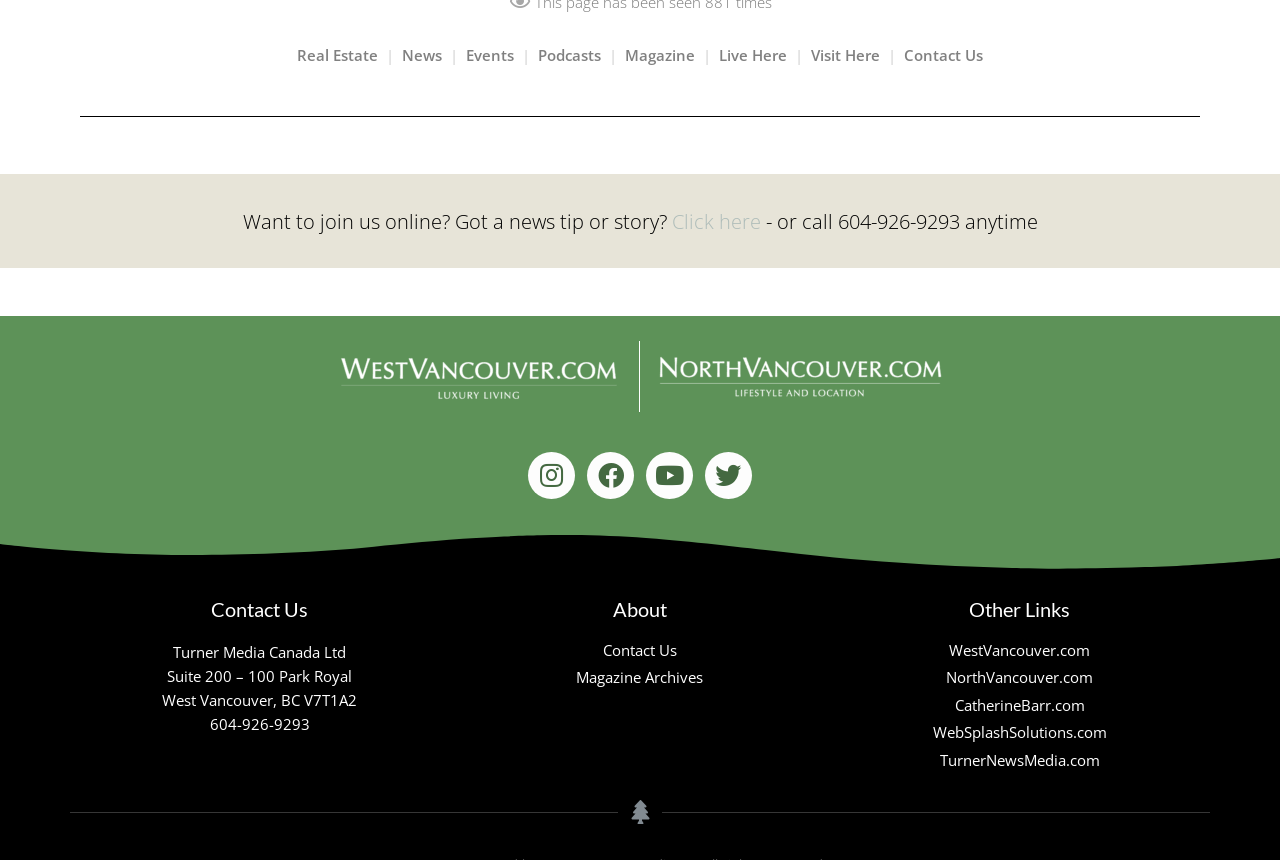From the webpage screenshot, identify the region described by Contact Us. Provide the bounding box coordinates as (top-left x, top-left y, bottom-right x, bottom-right y), with each value being a floating point number between 0 and 1.

[0.352, 0.743, 0.648, 0.769]